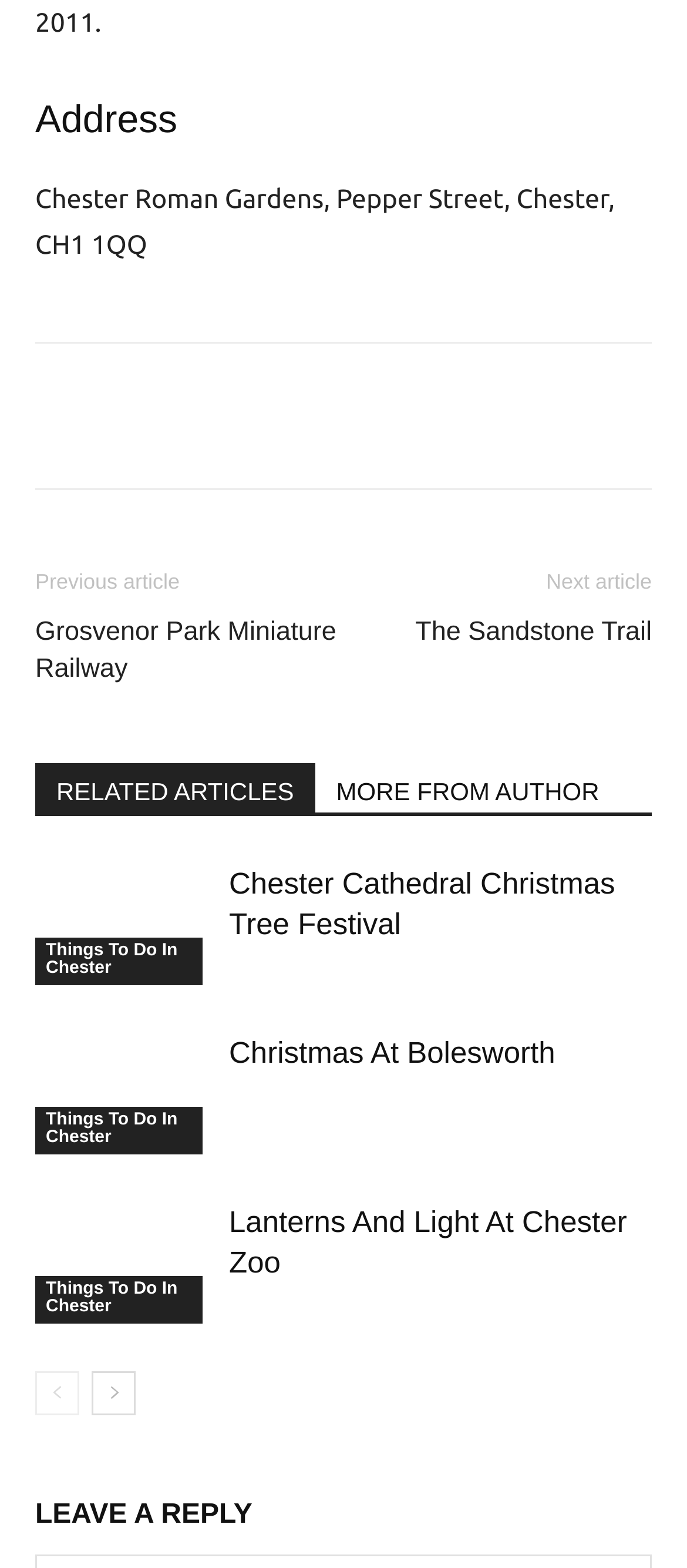Extract the bounding box coordinates of the UI element described by: "Terms of Use". The coordinates should include four float numbers ranging from 0 to 1, e.g., [left, top, right, bottom].

None